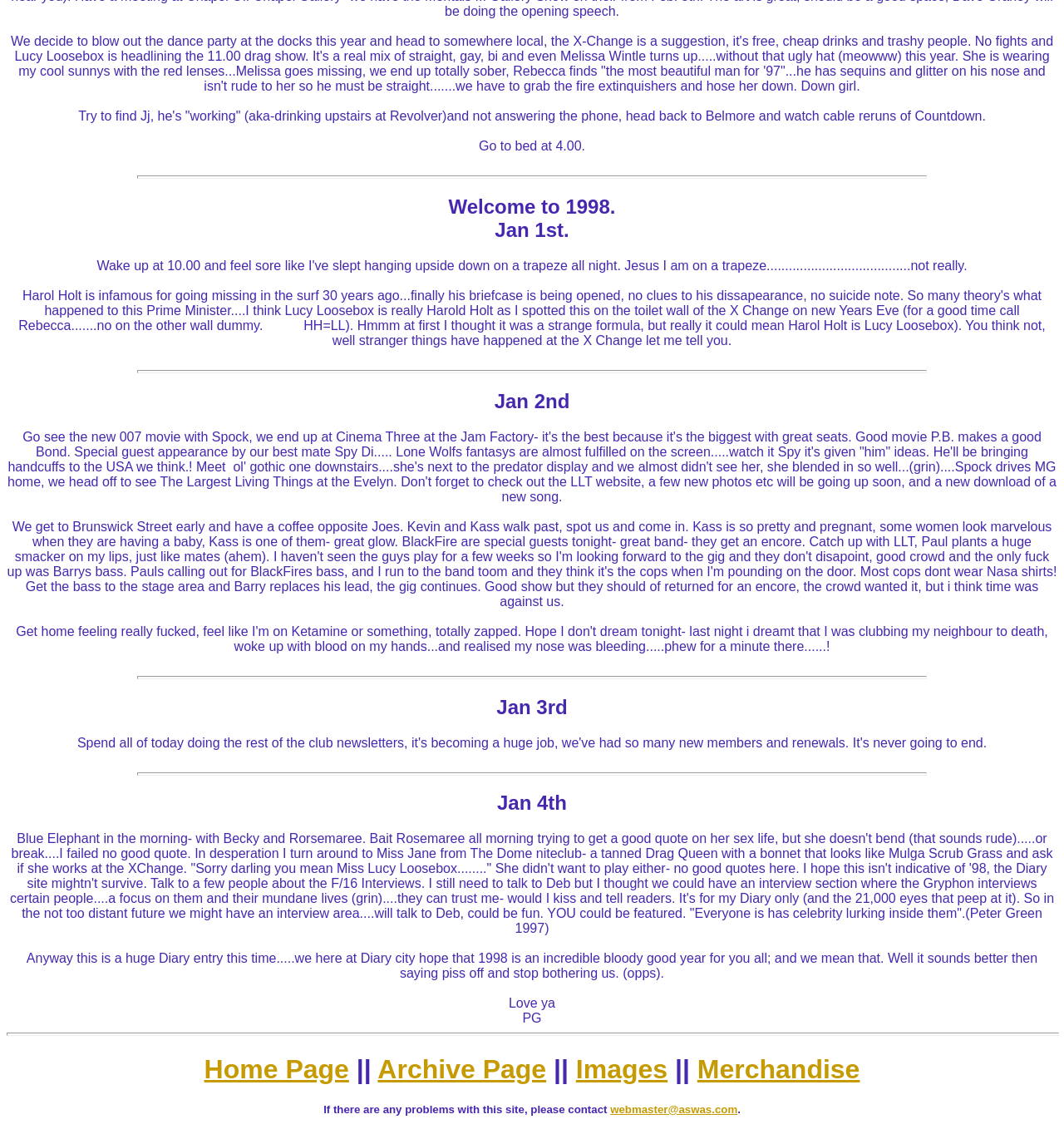What is the name of the movie seen on January 2nd?
Please utilize the information in the image to give a detailed response to the question.

The movie seen on January 2nd is the new 007 movie, starring Pierce Brosnan as Bond, as mentioned in the diary entry.